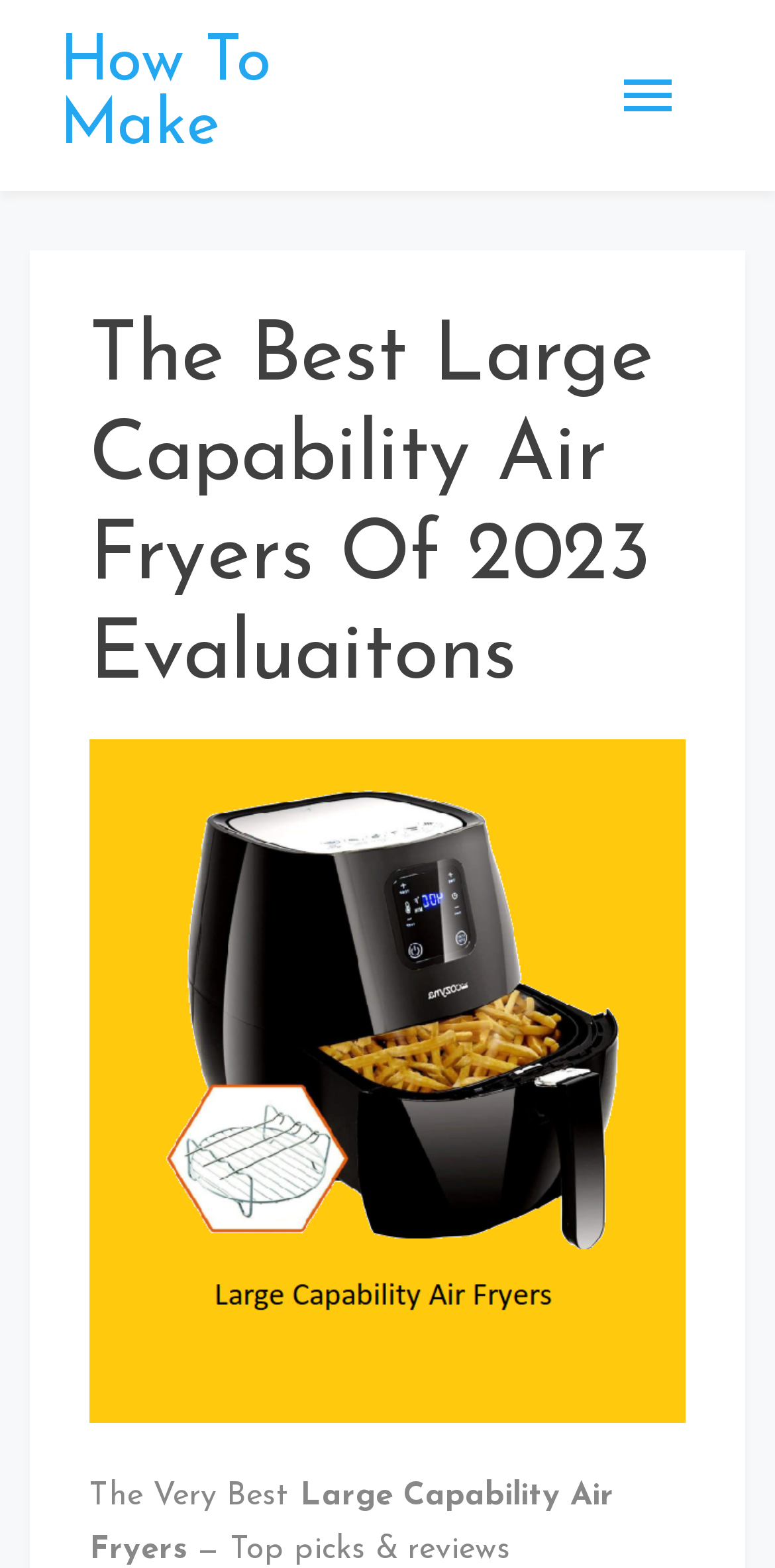What is the title of the section above the image?
Answer the question with a detailed explanation, including all necessary information.

The section above the image has a static text 'The Very Best', which is likely the title of that section.